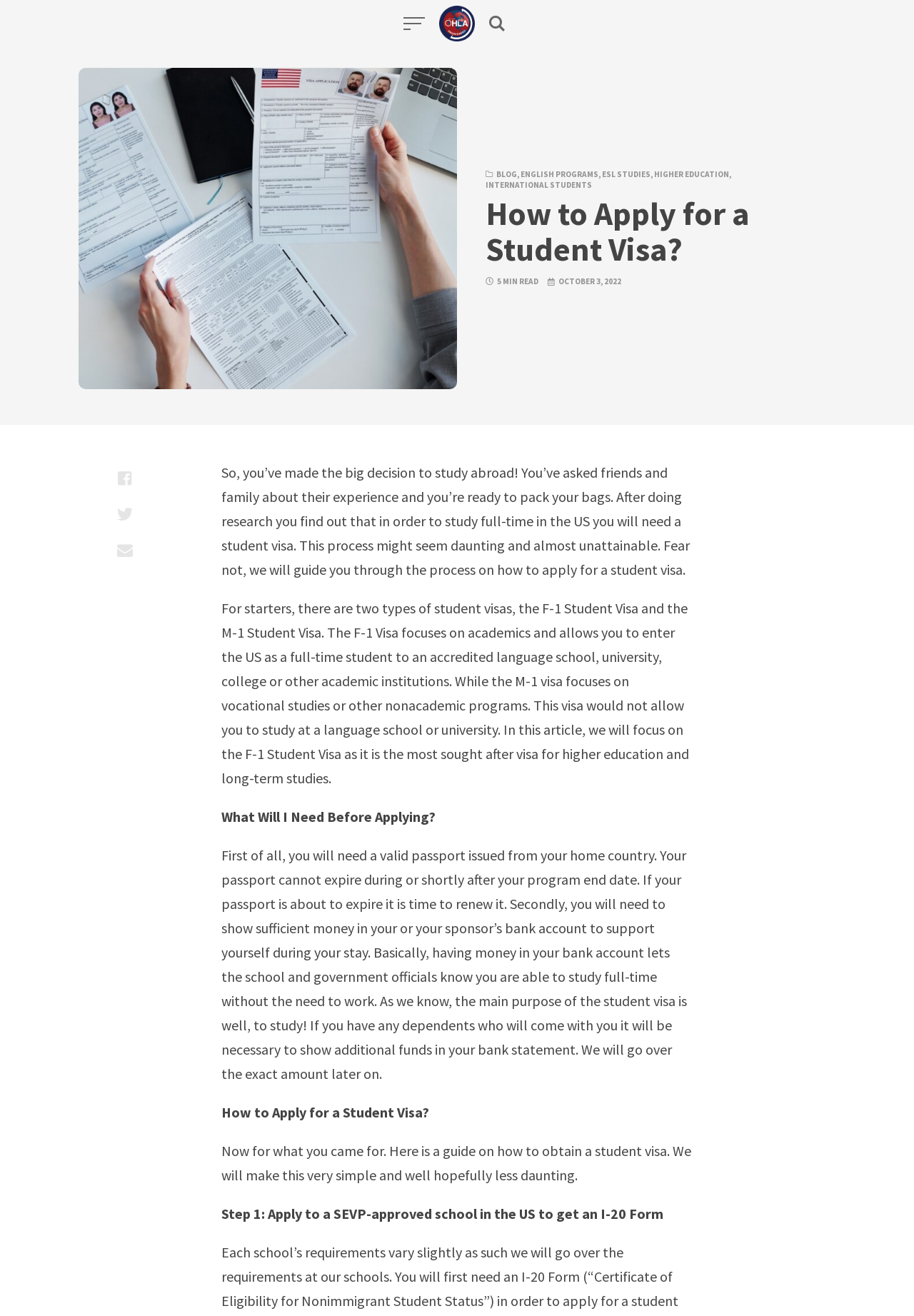Please provide a comprehensive response to the question below by analyzing the image: 
How long does it take to read this article?

According to the webpage, the article is marked as '5 MIN READ', indicating that it takes approximately 5 minutes to read the entire article.